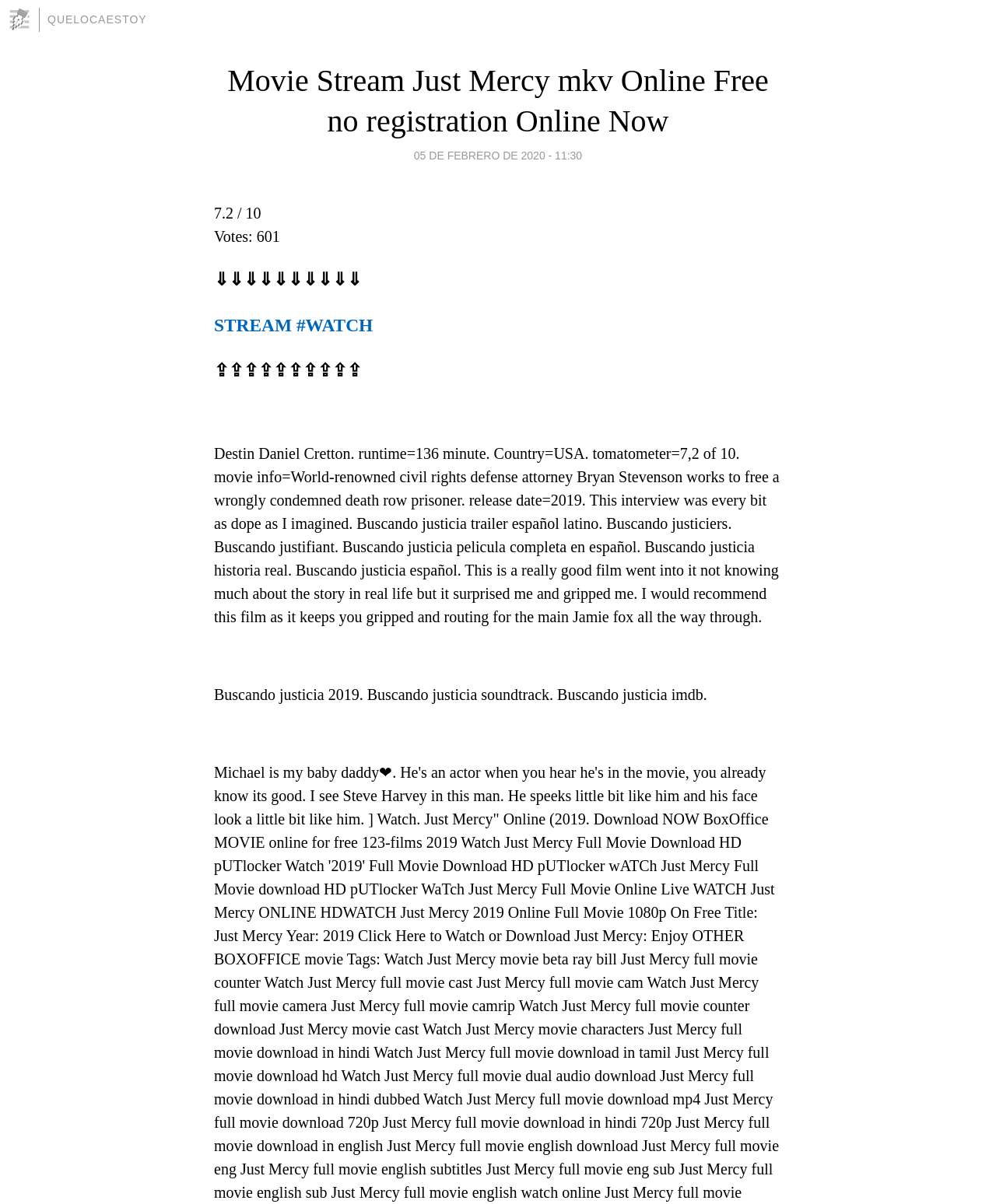What is the release year of the movie?
Based on the image, answer the question with as much detail as possible.

I found the release year of the movie by reading the static text 'release date=2019' which provides information about the movie.